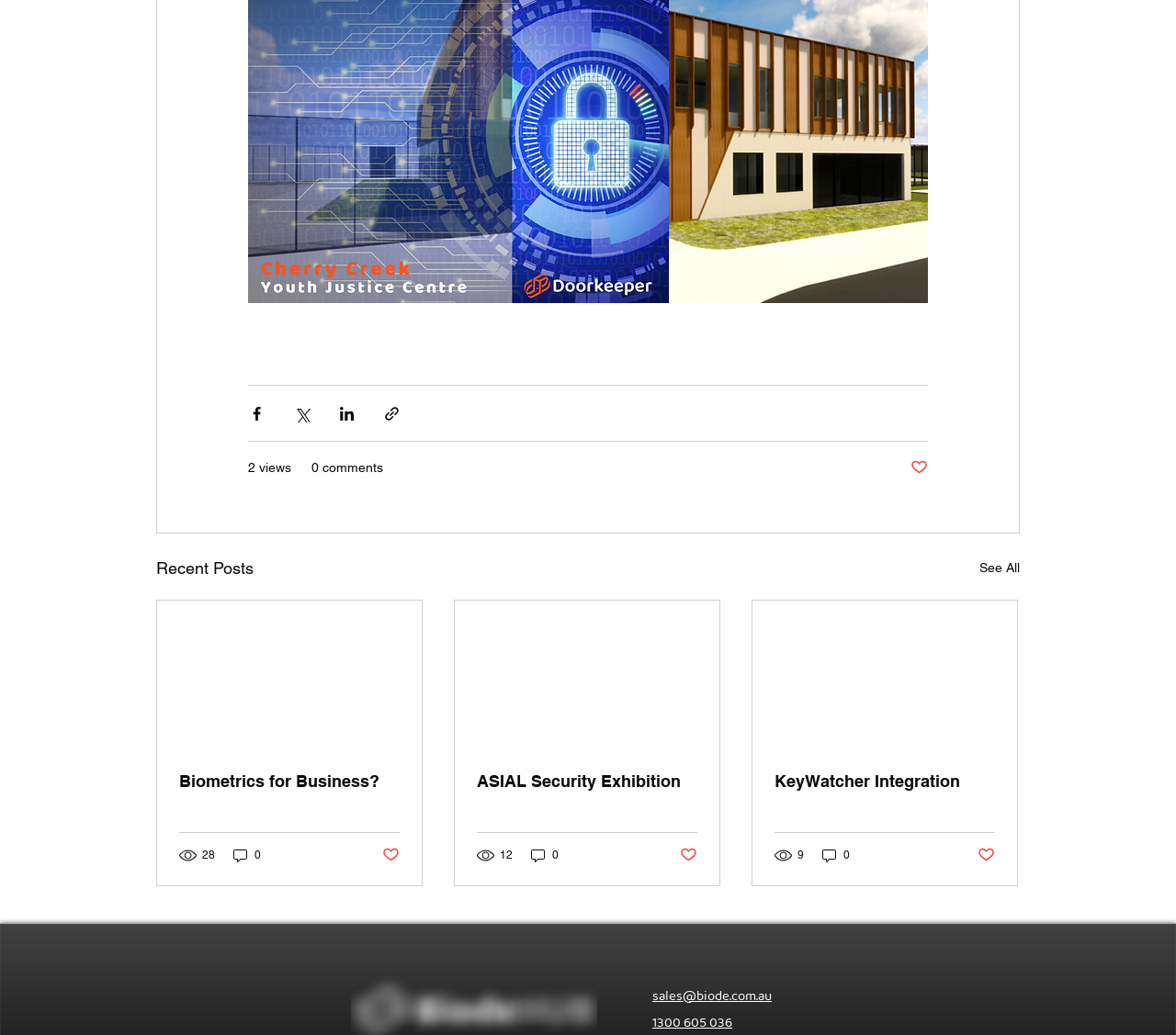Based on the element description 2 views, identify the bounding box coordinates for the UI element. The coordinates should be in the format (top-left x, top-left y, bottom-right x, bottom-right y) and within the 0 to 1 range.

[0.211, 0.443, 0.248, 0.461]